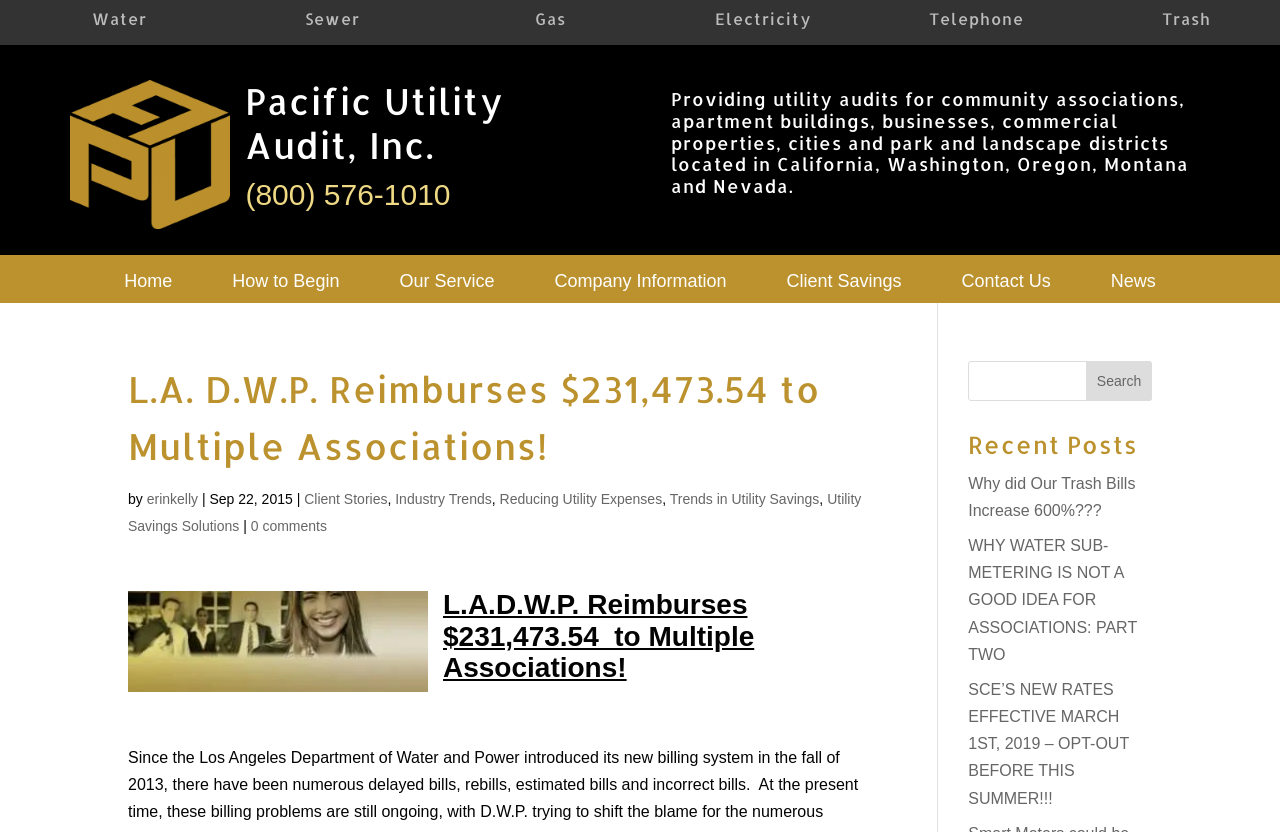Provide a one-word or short-phrase answer to the question:
What type of audit does Pacific Utility Audit, Inc. provide?

Utility audit